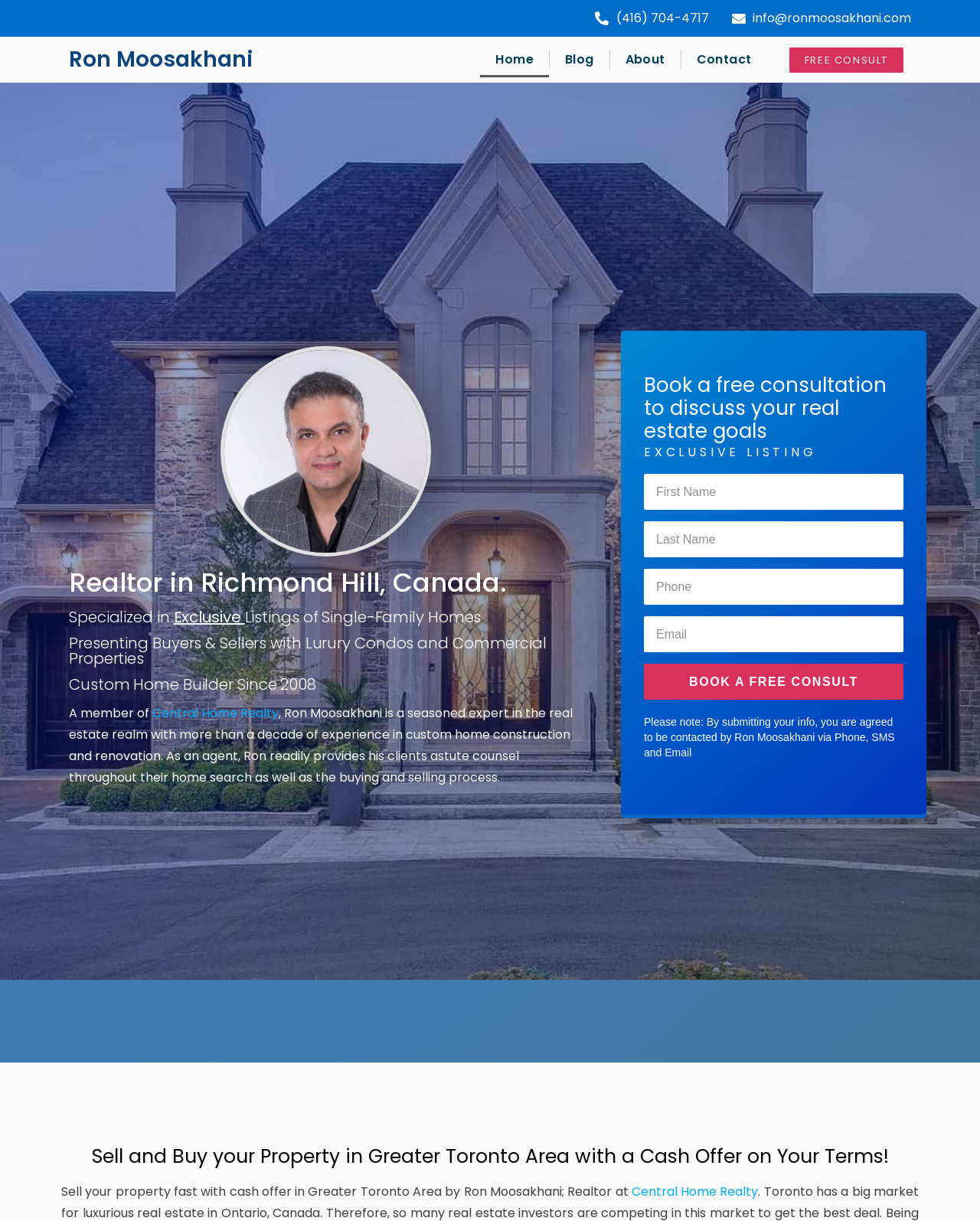Extract the bounding box coordinates for the UI element described by the text: "Ron Moosakhani". The coordinates should be in the form of [left, top, right, bottom] with values between 0 and 1.

[0.07, 0.036, 0.258, 0.061]